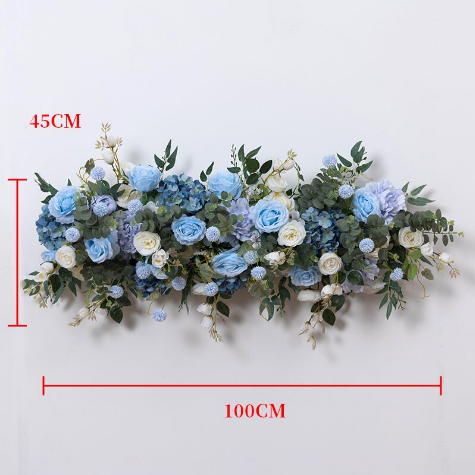Use a single word or phrase to answer the question: What type of flowers are included in the arrangement?

Roses and hydrangeas